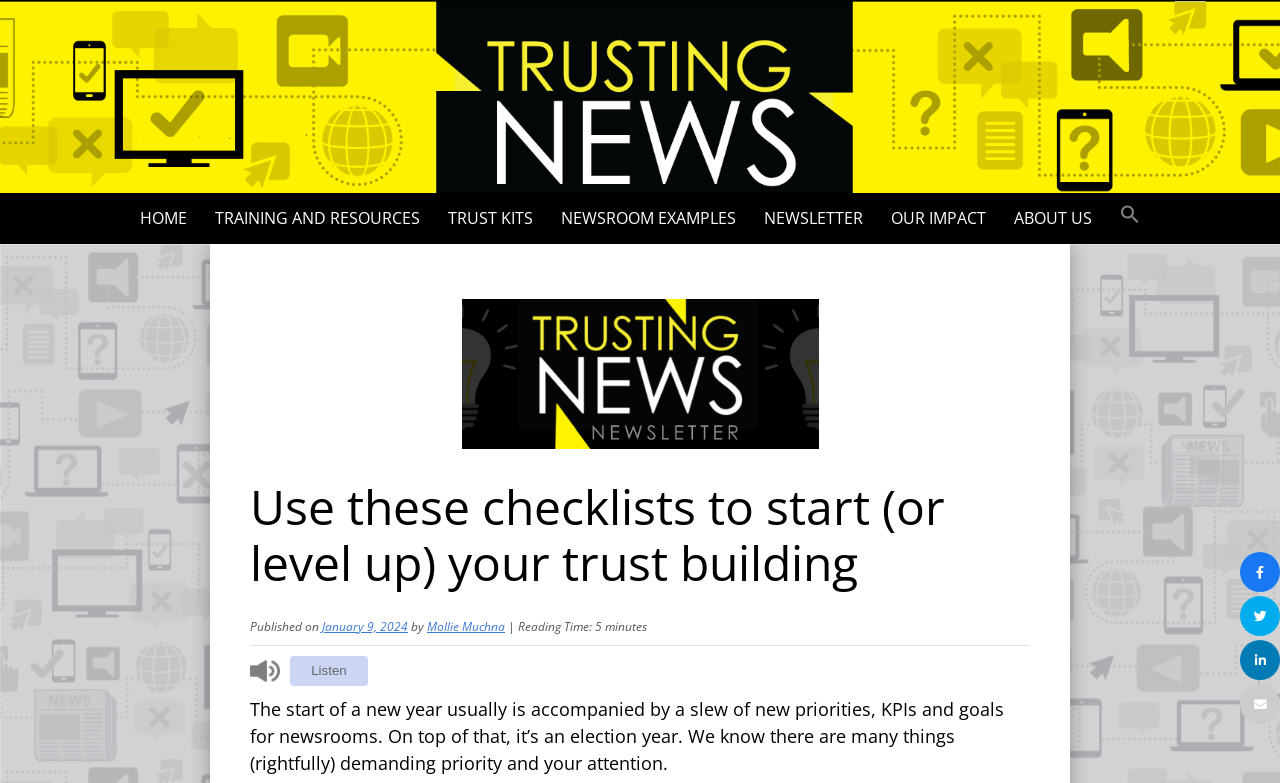Find the bounding box coordinates of the element's region that should be clicked in order to follow the given instruction: "Share the article". The coordinates should consist of four float numbers between 0 and 1, i.e., [left, top, right, bottom].

[0.969, 0.705, 1.0, 0.756]